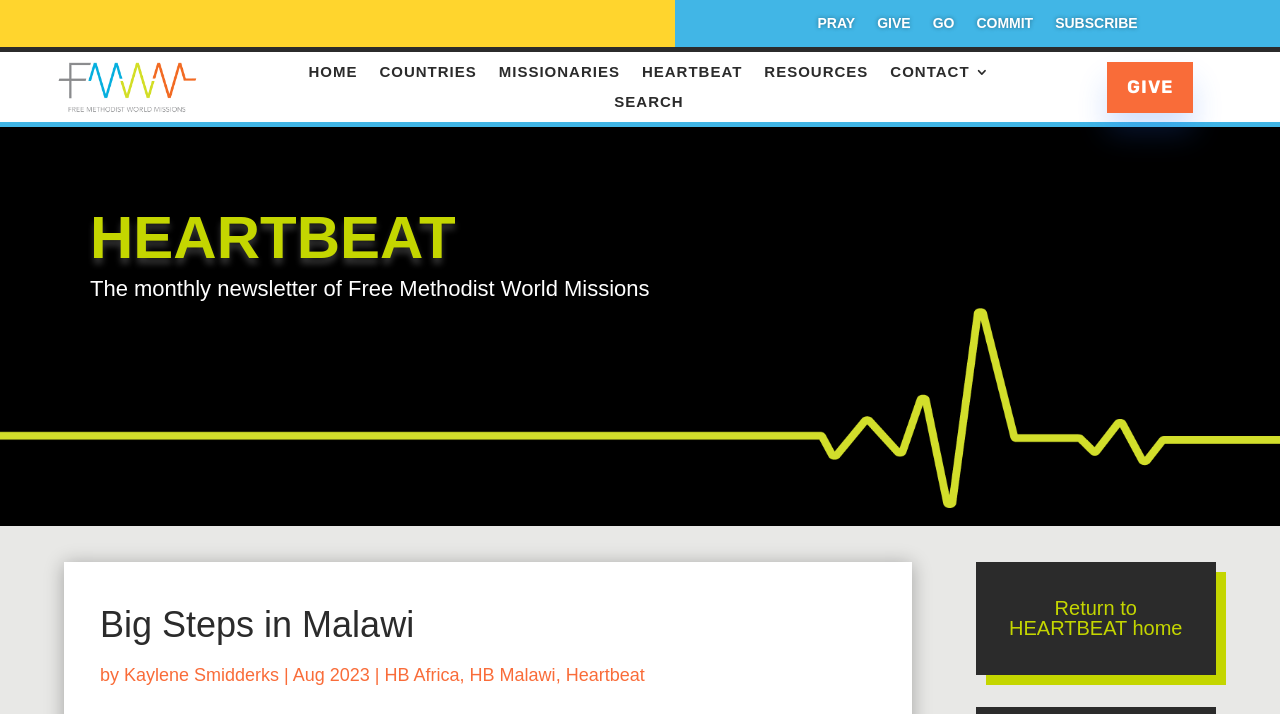Locate the bounding box of the UI element based on this description: "Contact". Provide four float numbers between 0 and 1 as [left, top, right, bottom].

[0.696, 0.091, 0.773, 0.122]